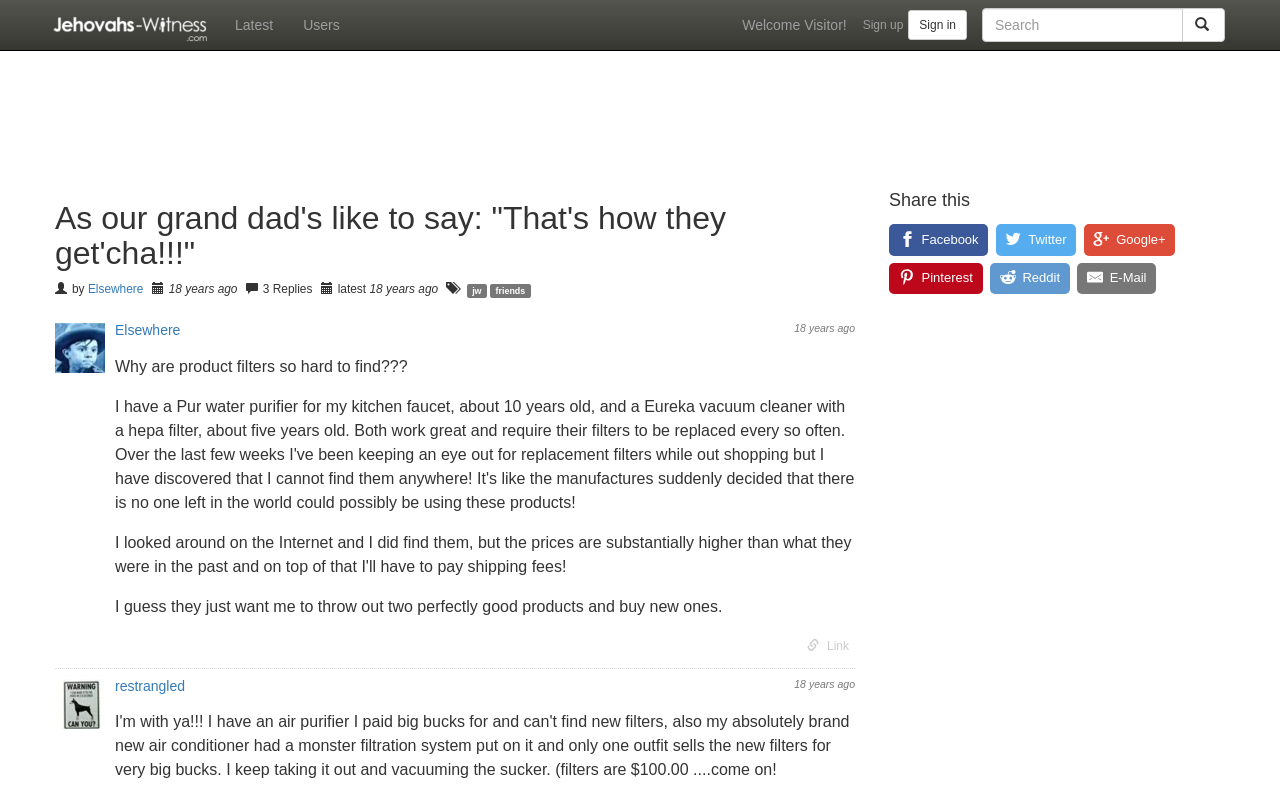How many replies are there to the first post?
Give a detailed explanation using the information visible in the image.

I found the answer by looking at the StaticText element with the text '3 Replies' below the first post.